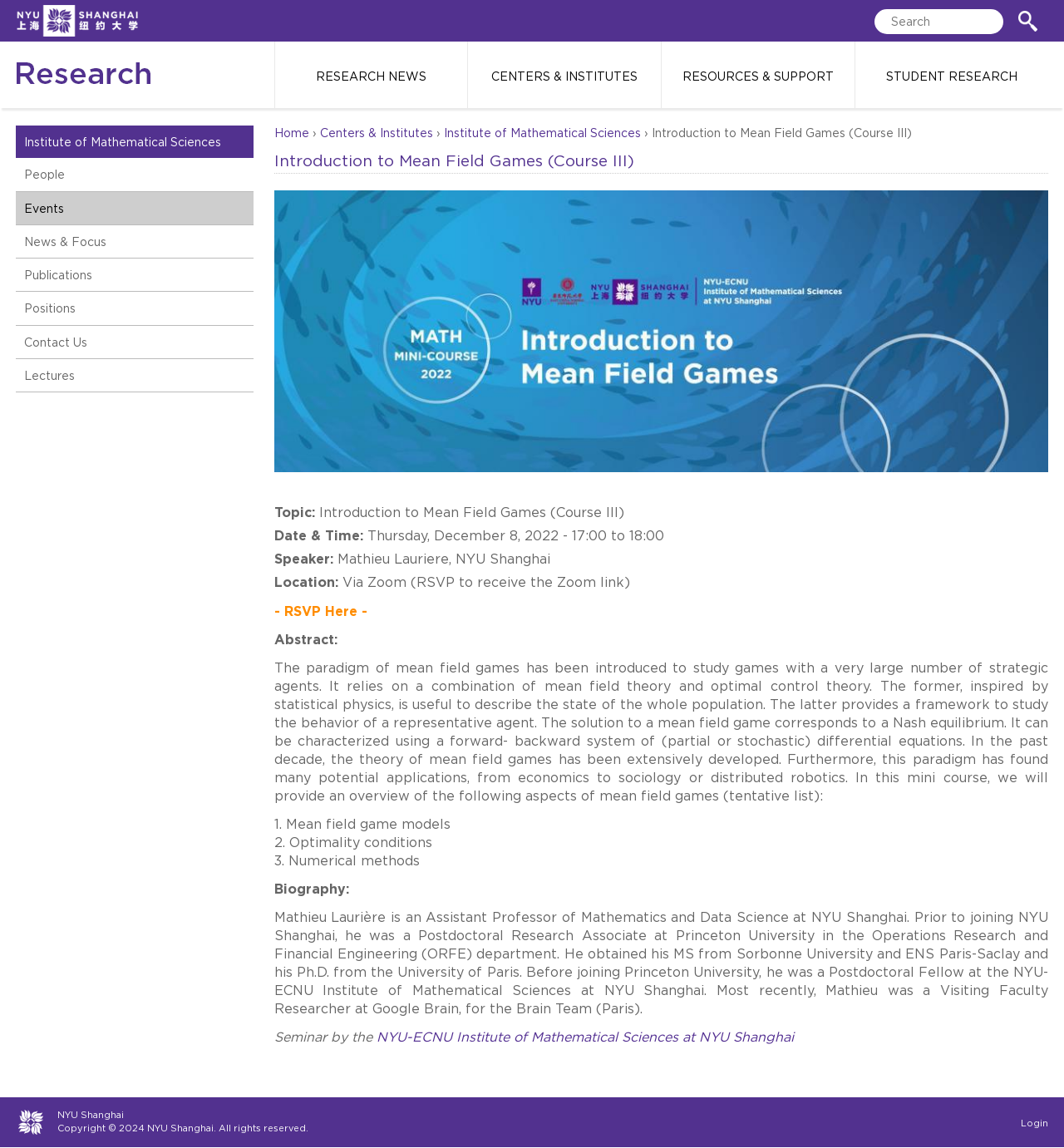Provide the bounding box coordinates for the UI element described in this sentence: "Institute of Mathematical Sciences". The coordinates should be four float values between 0 and 1, i.e., [left, top, right, bottom].

[0.015, 0.109, 0.238, 0.138]